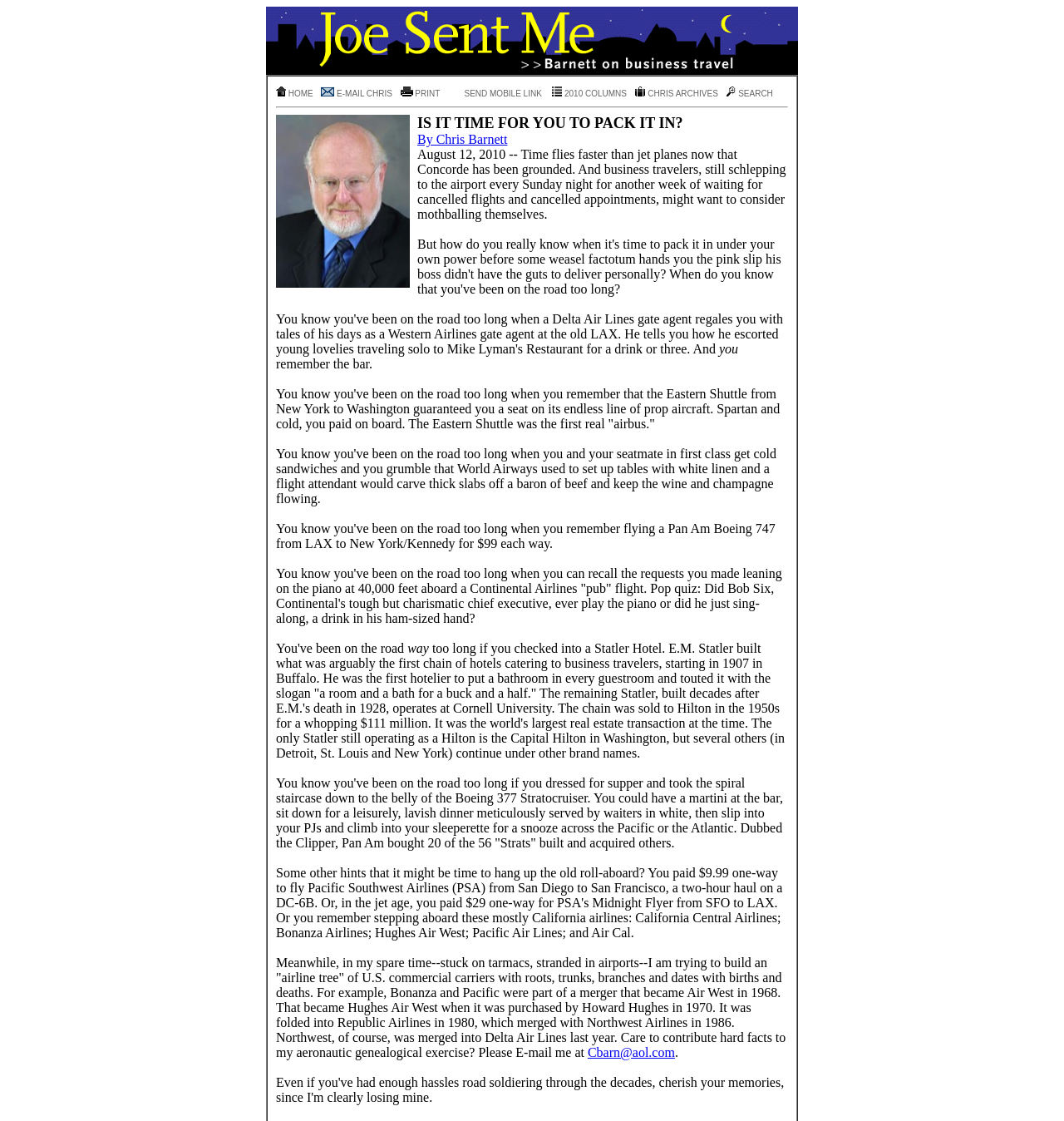Determine the bounding box coordinates of the clickable element necessary to fulfill the instruction: "Click on NCERT PDF for Class 11 Political Theory". Provide the coordinates as four float numbers within the 0 to 1 range, i.e., [left, top, right, bottom].

None